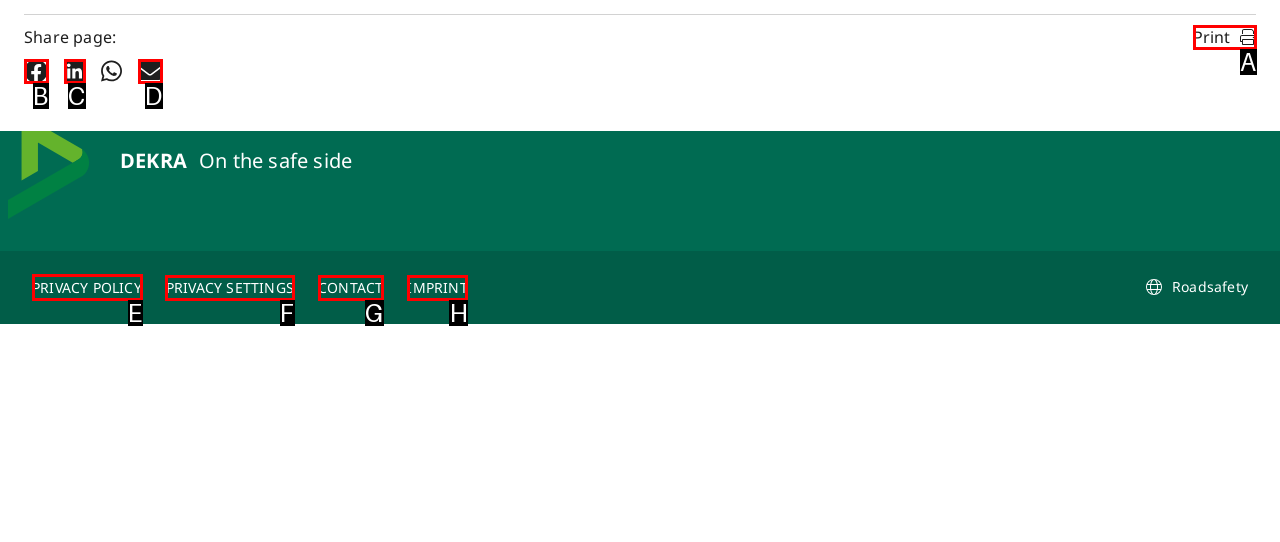Tell me which option I should click to complete the following task: Visit the PRIVACY POLICY page
Answer with the option's letter from the given choices directly.

E